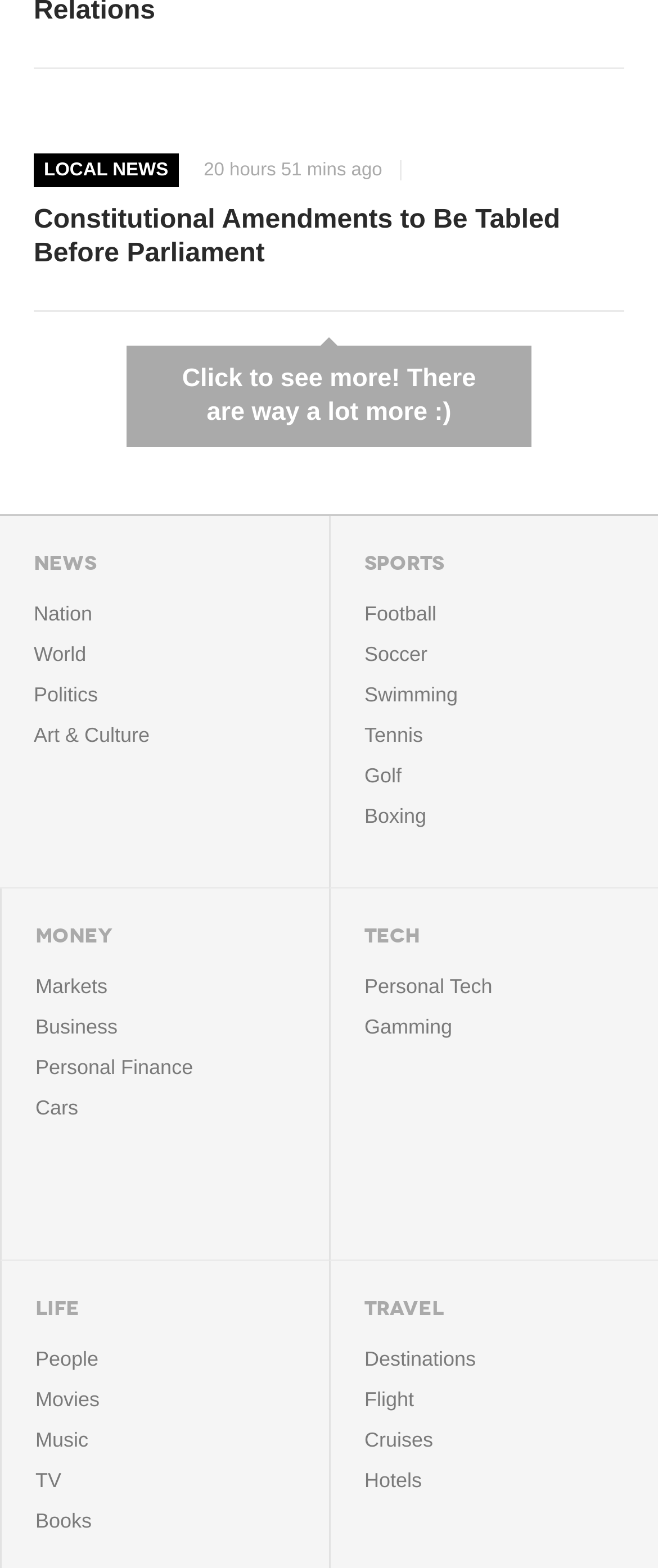Answer this question in one word or a short phrase: What is the category of news 20 hours 51 mins ago?

LOCAL NEWS